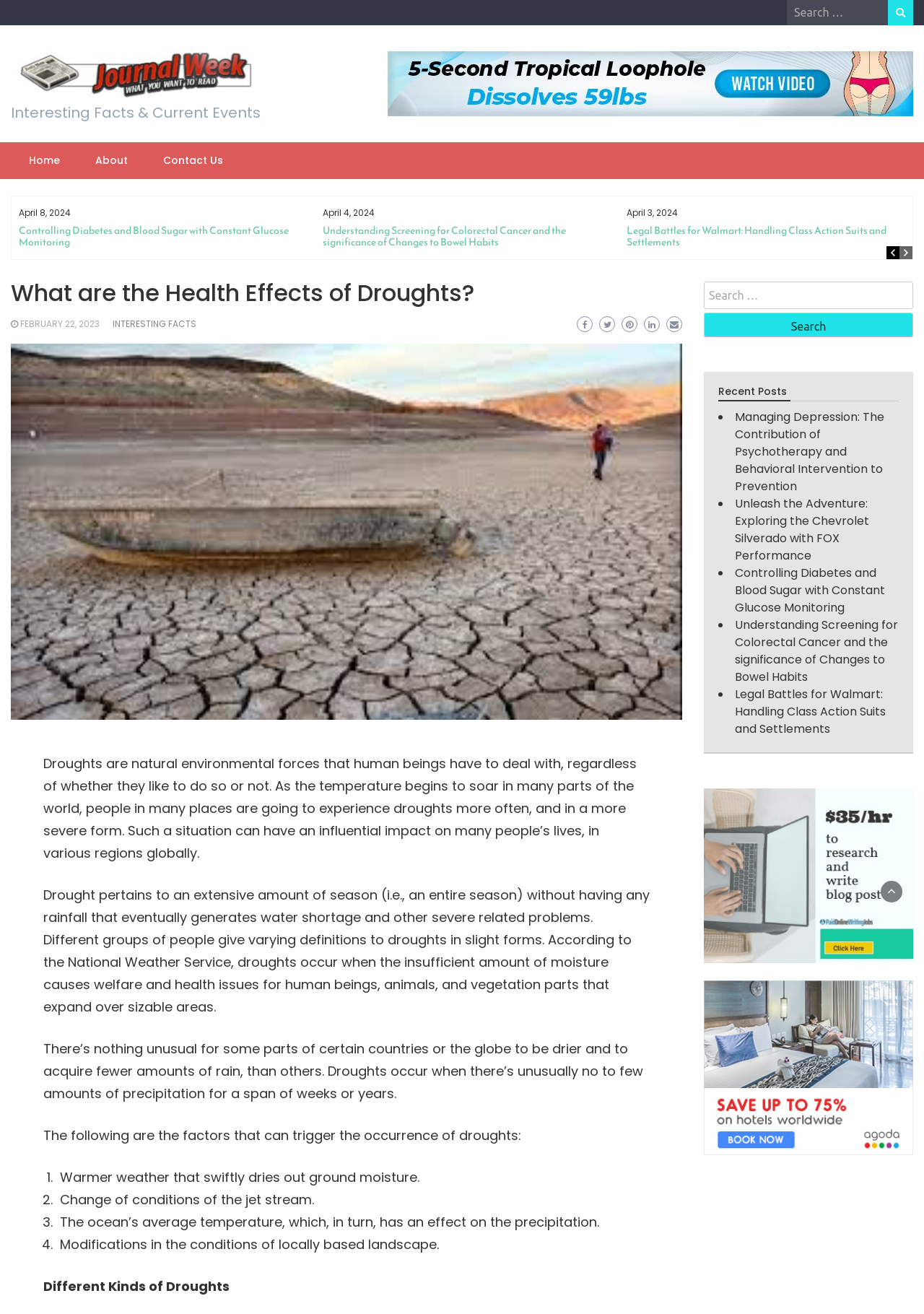Please find the bounding box coordinates of the element that needs to be clicked to perform the following instruction: "Read about 'Controlling Diabetes and Blood Sugar with Constant Glucose Monitoring'". The bounding box coordinates should be four float numbers between 0 and 1, represented as [left, top, right, bottom].

[0.02, 0.17, 0.312, 0.19]